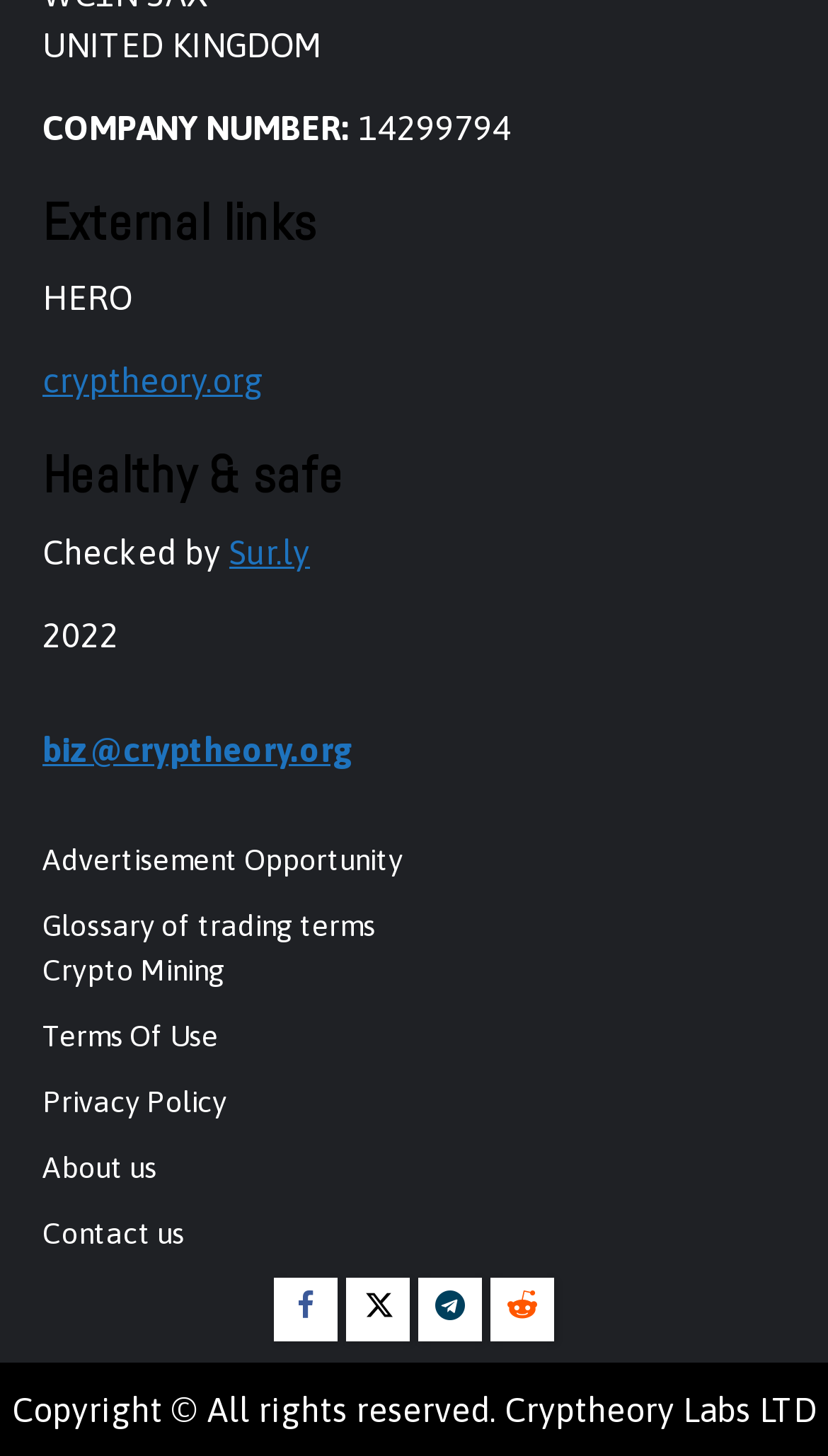Identify the bounding box coordinates of the region I need to click to complete this instruction: "Follow on Twitter".

[0.418, 0.877, 0.495, 0.921]